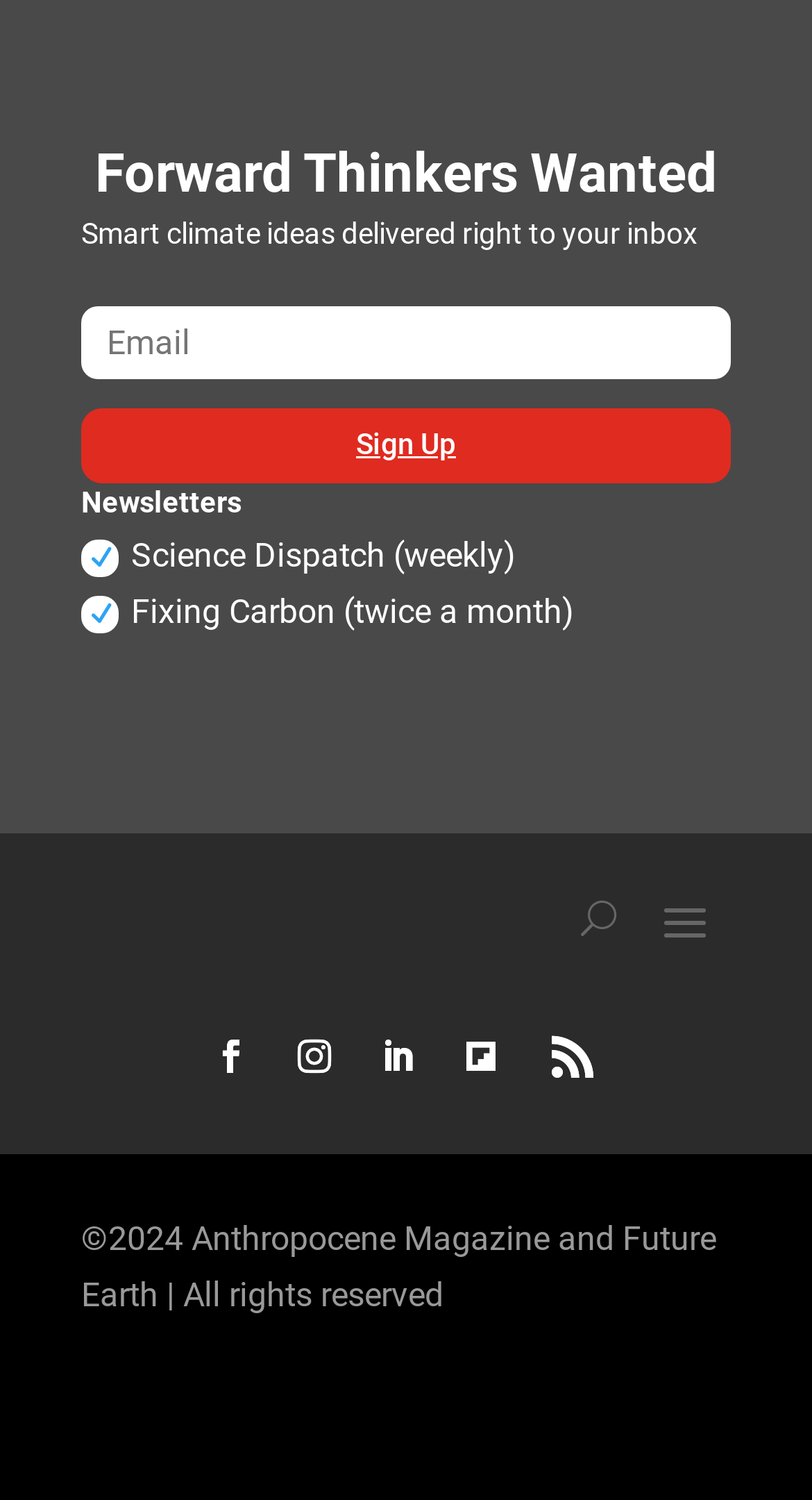Indicate the bounding box coordinates of the clickable region to achieve the following instruction: "Enter email address."

[0.1, 0.204, 0.9, 0.253]